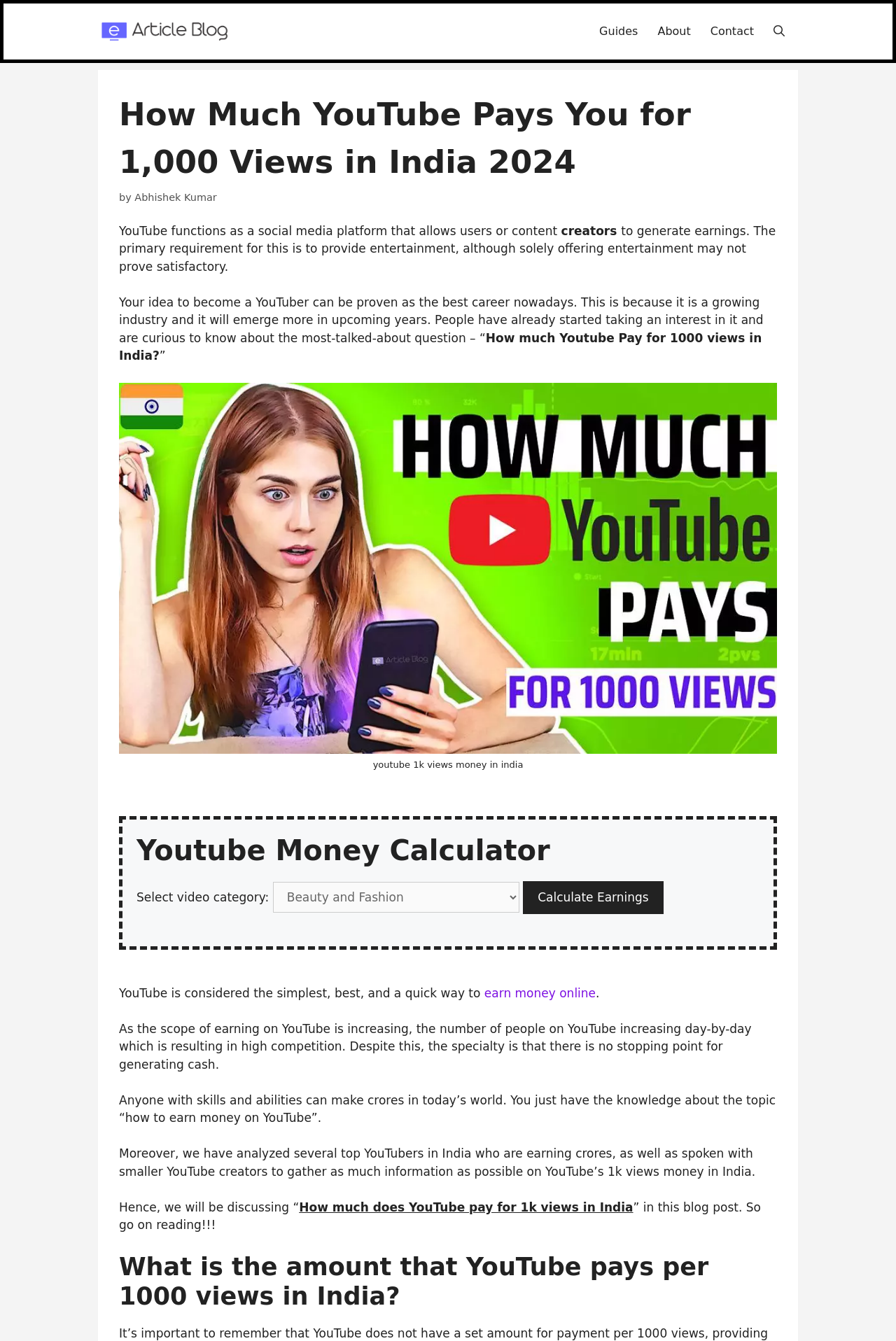Identify the bounding box coordinates of the element to click to follow this instruction: 'Check Soft Hat Upgrades'. Ensure the coordinates are four float values between 0 and 1, provided as [left, top, right, bottom].

None